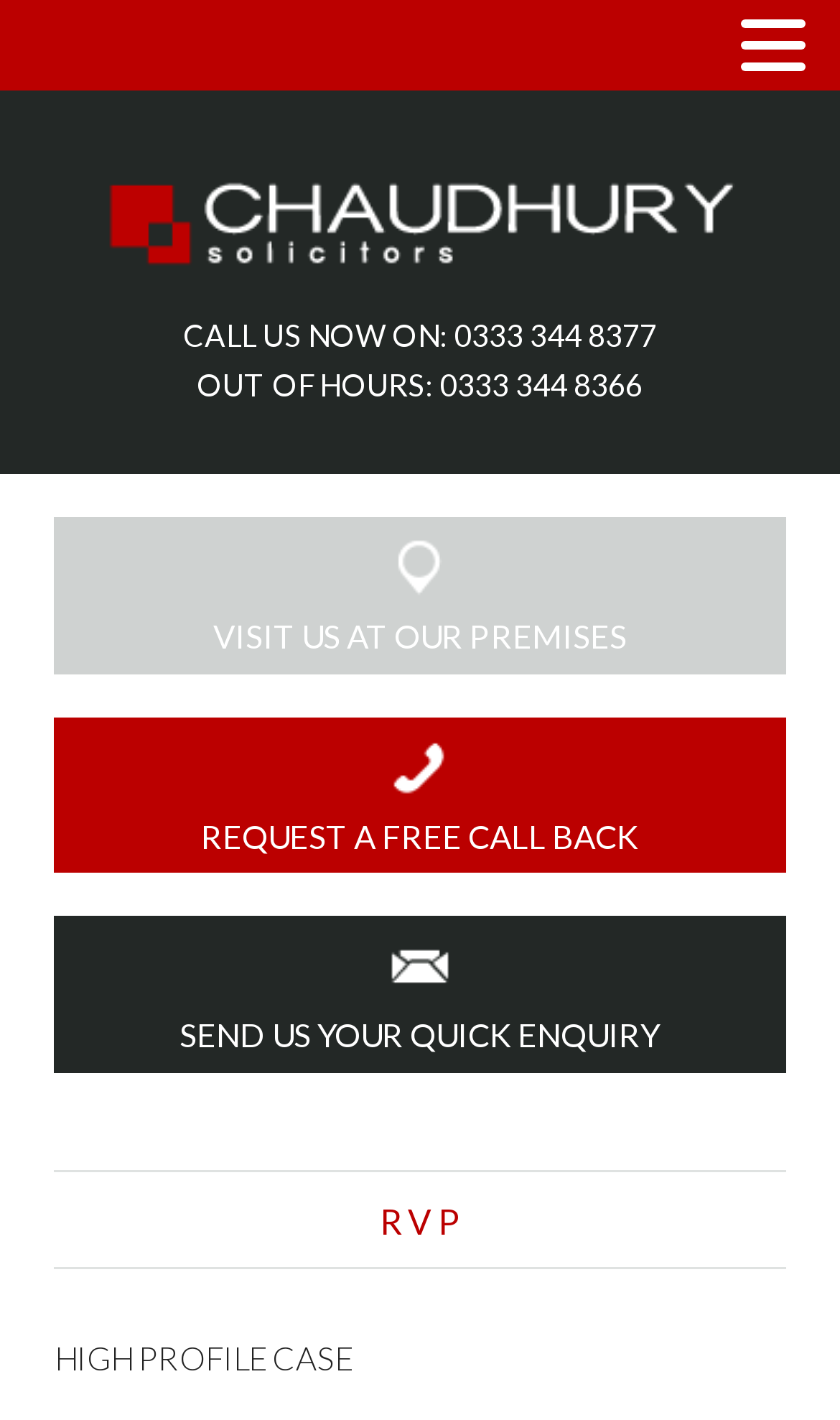How many images are on the webpage?
Observe the image and answer the question with a one-word or short phrase response.

4